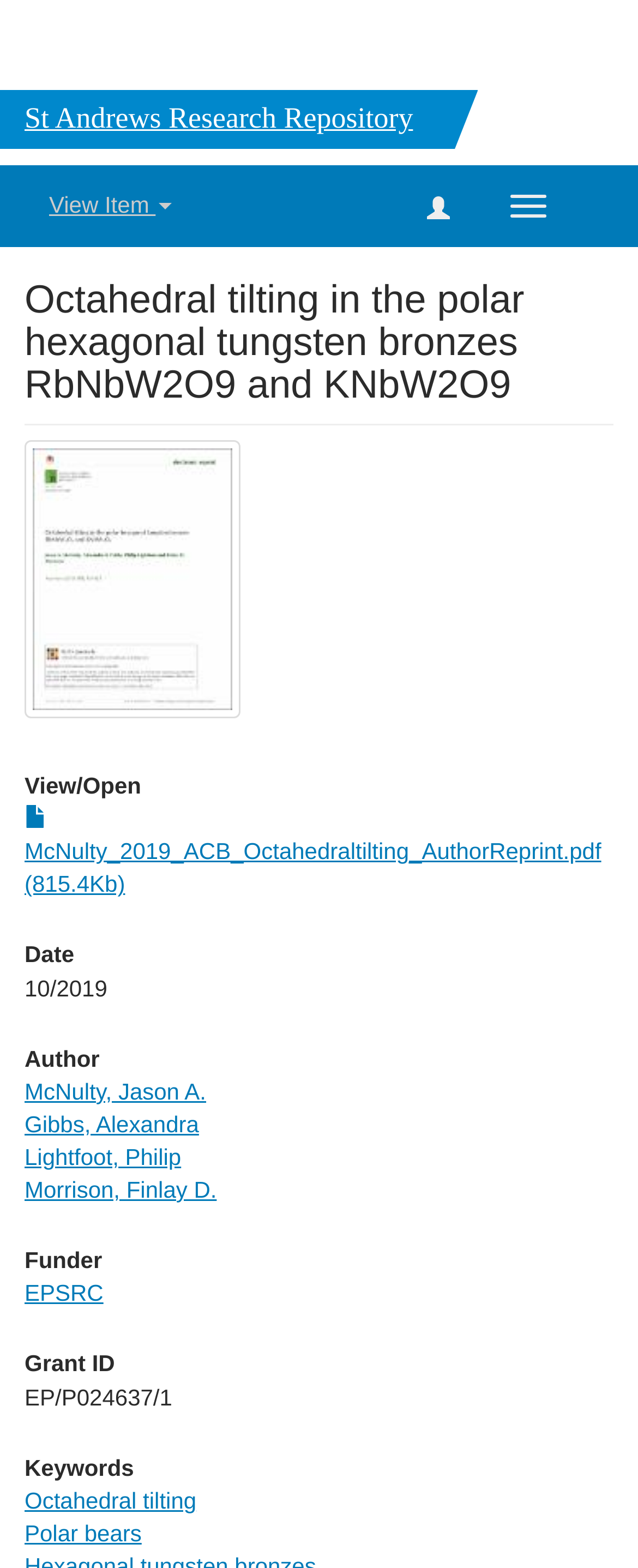Provide the bounding box for the UI element matching this description: "alt="Hit Long and Prosper"".

None